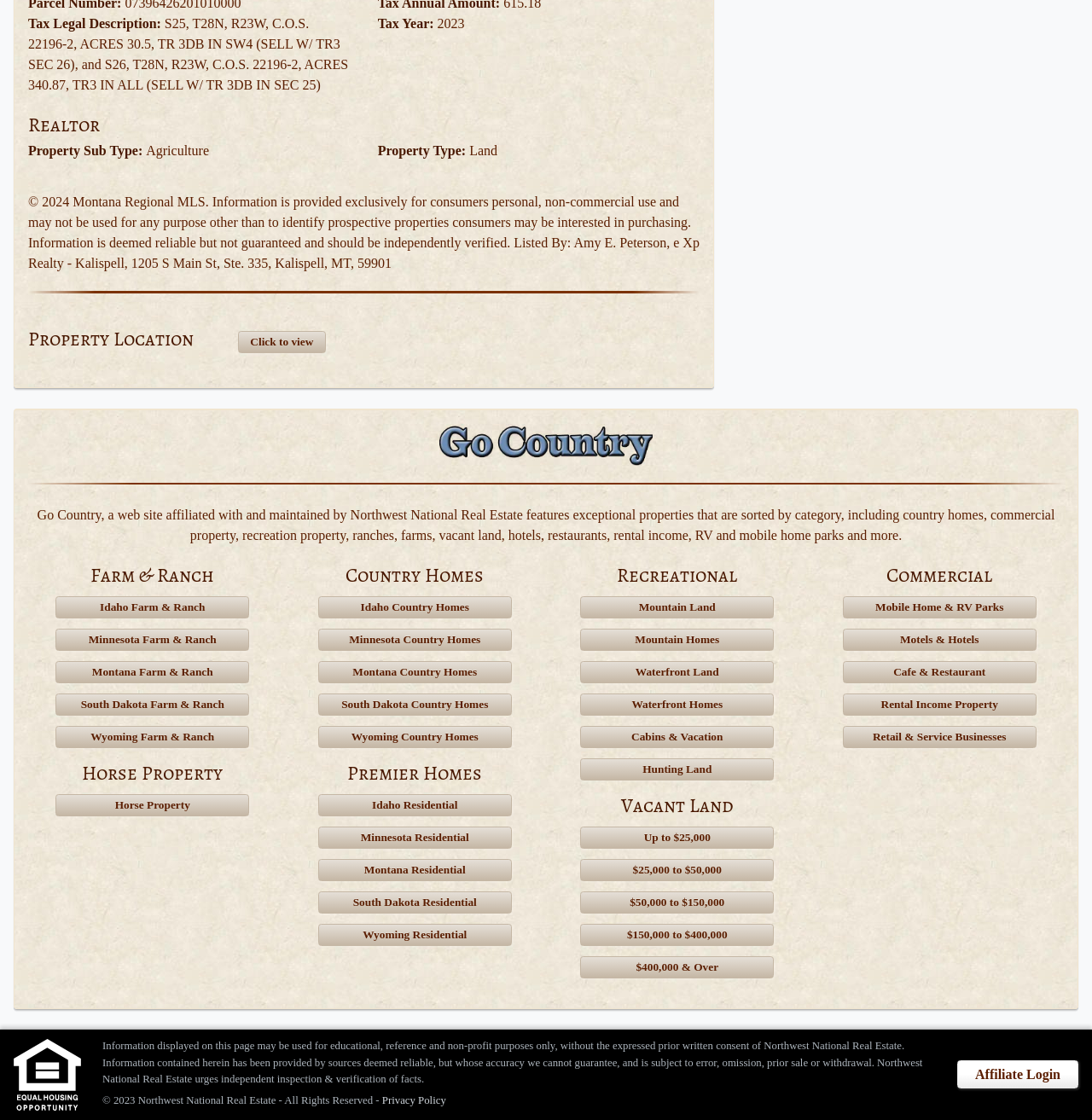Find the bounding box coordinates for the HTML element described as: "Cafe & Restaurant". The coordinates should consist of four float values between 0 and 1, i.e., [left, top, right, bottom].

[0.772, 0.59, 0.949, 0.61]